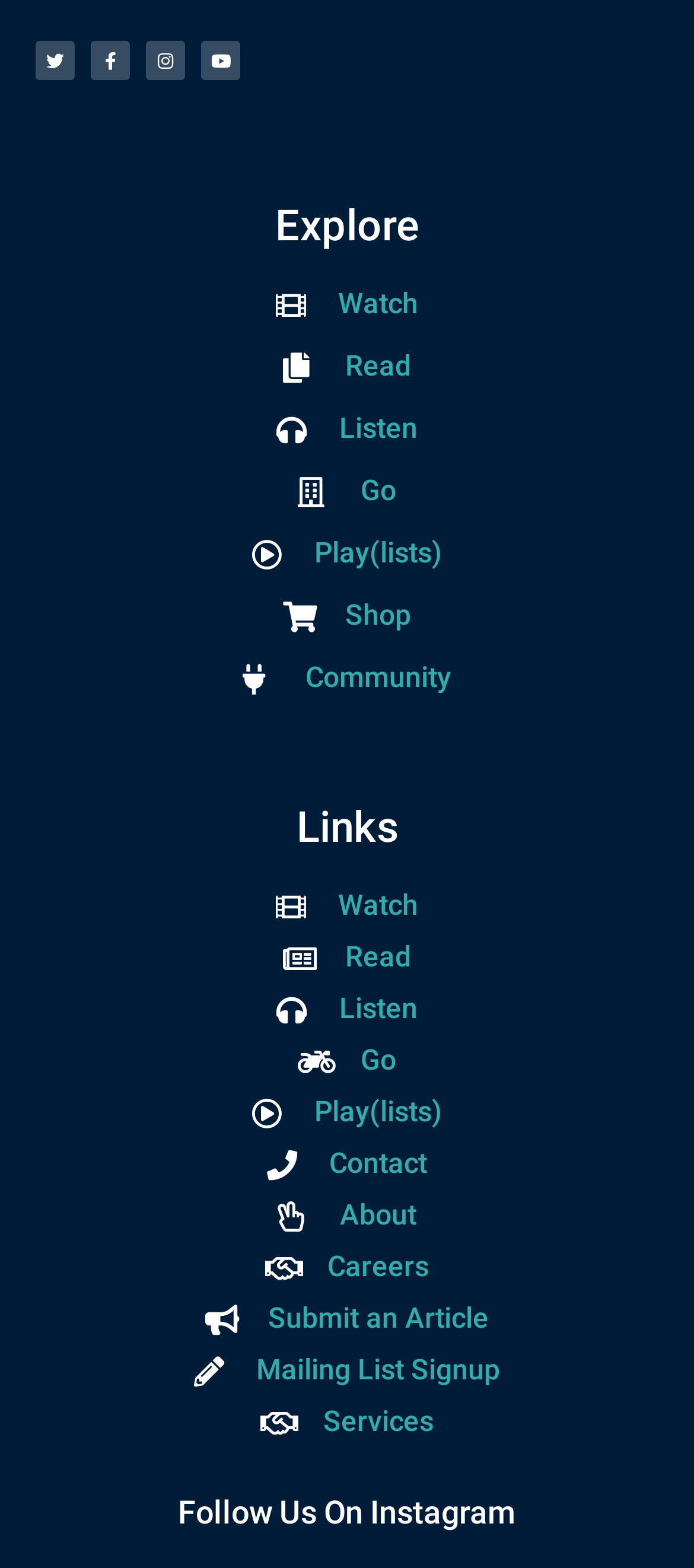What is the heading above the Instagram link?
Make sure to answer the question with a detailed and comprehensive explanation.

I looked at the heading above the Instagram link and found that it says 'Follow Us On Instagram'.